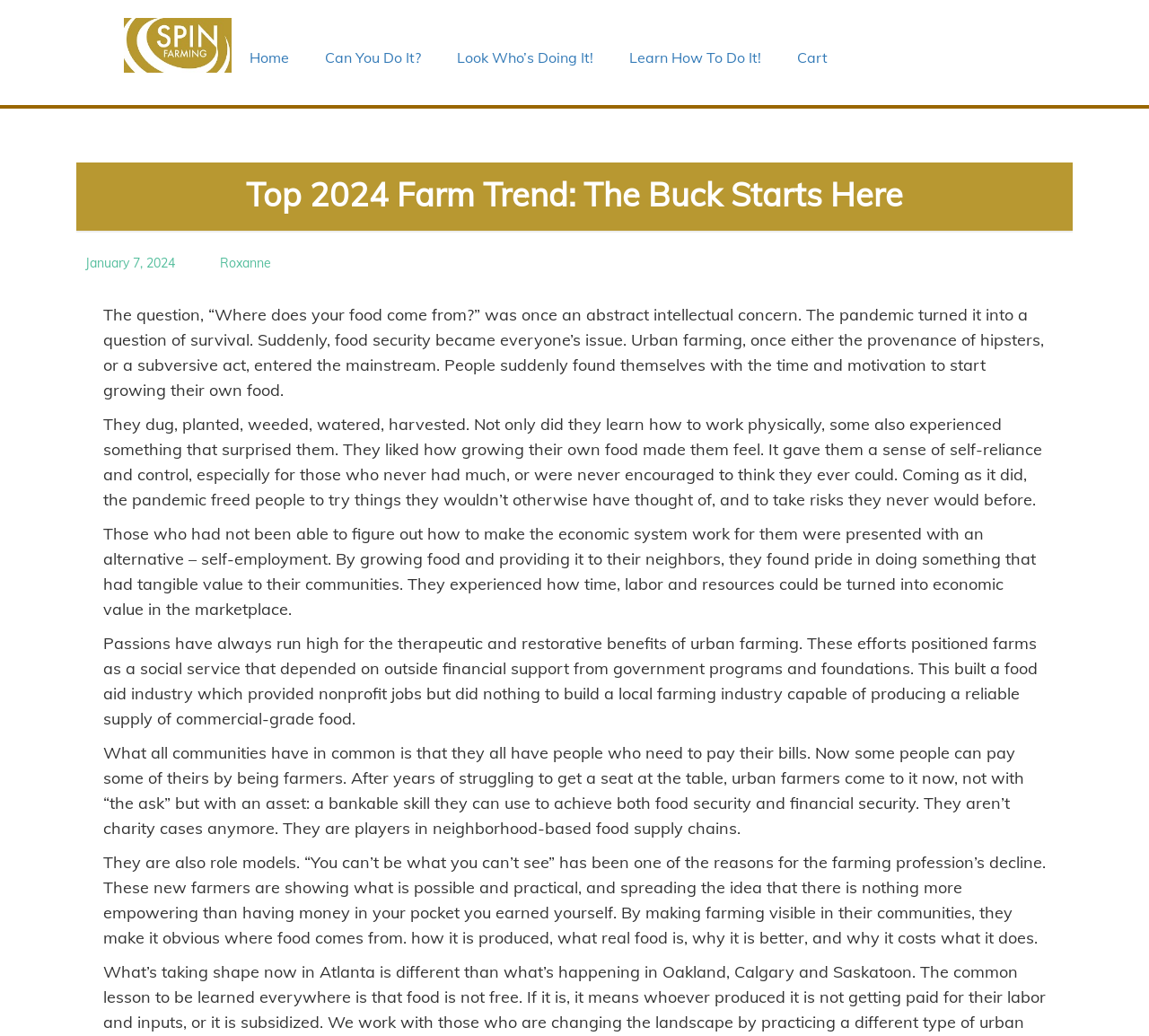What is the impact of urban farming on communities?
Please look at the screenshot and answer in one word or a short phrase.

Empowerment and role models